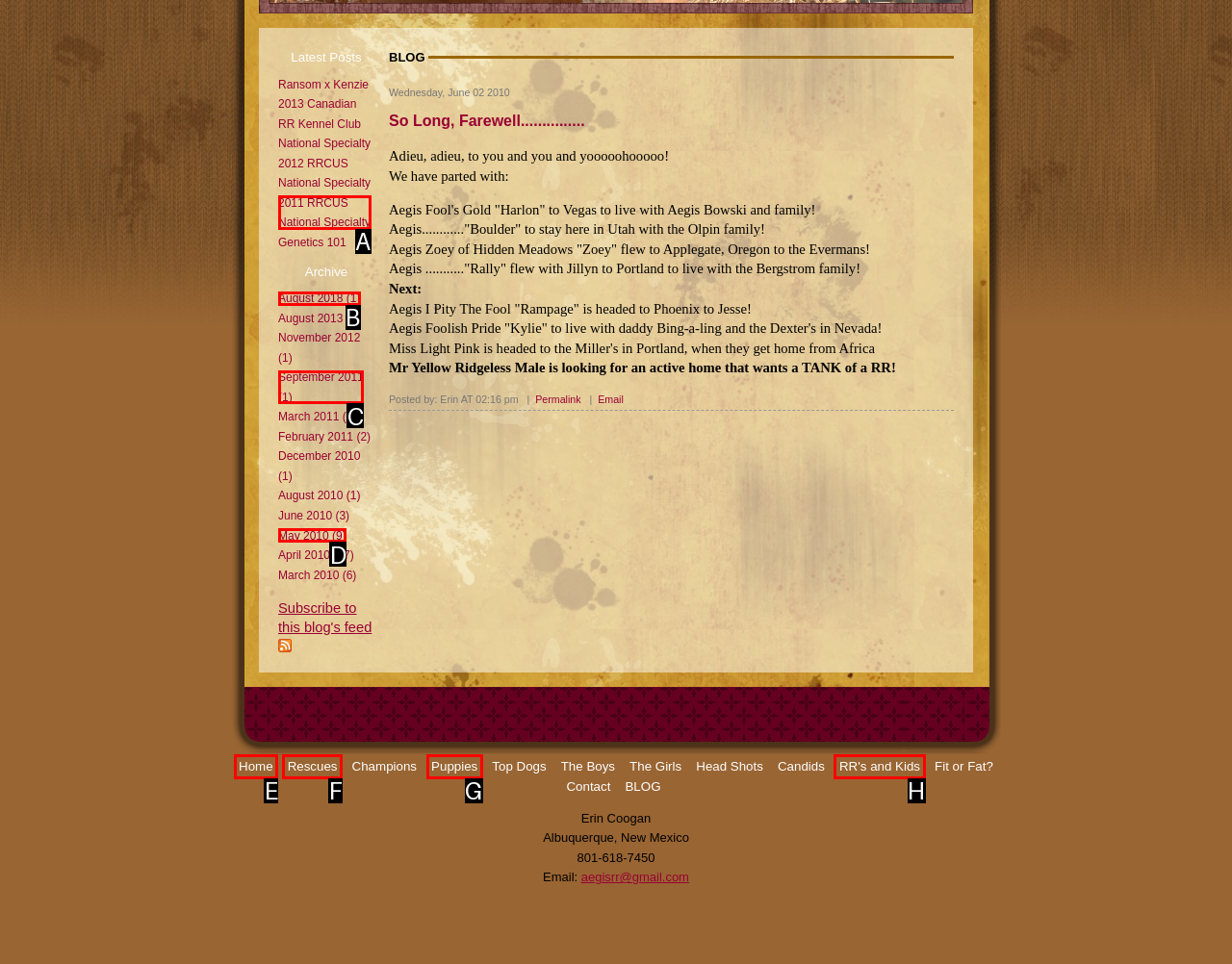Choose the HTML element that aligns with the description: 2011 RRCUS National Specialty. Indicate your choice by stating the letter.

A